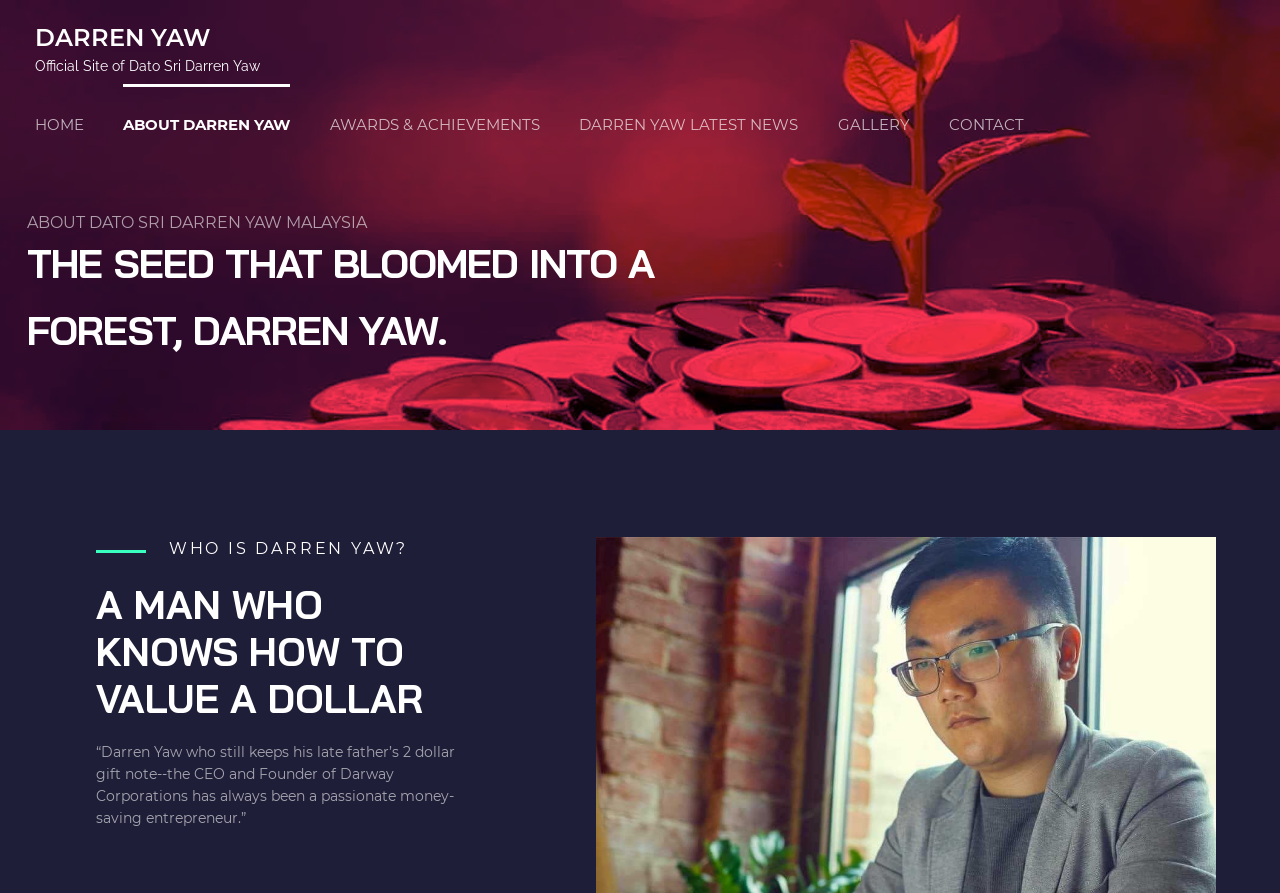Can you identify and provide the main heading of the webpage?

THE SEED THAT BLOOMED INTO A FOREST, DARREN YAW.